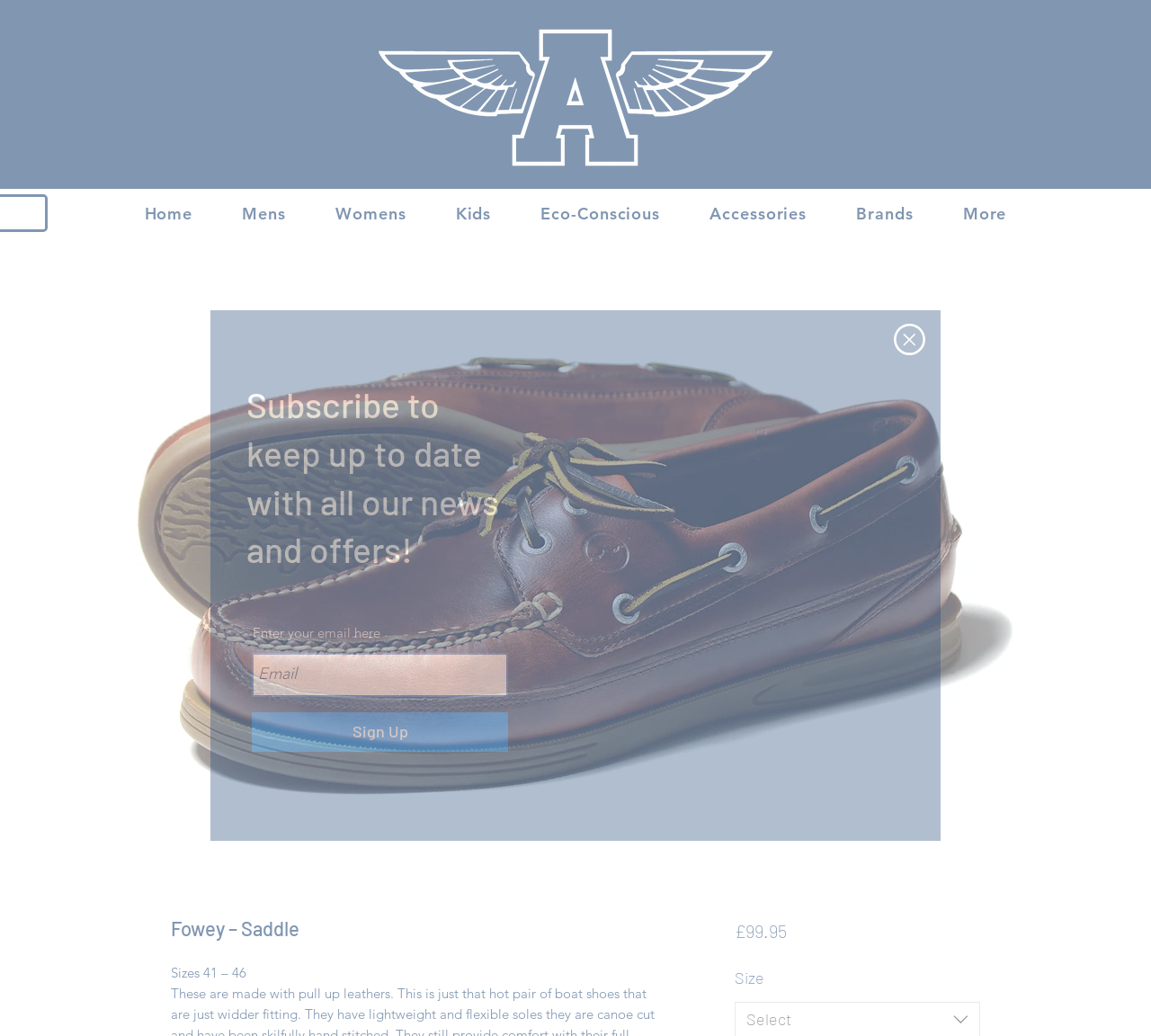Can you specify the bounding box coordinates of the area that needs to be clicked to fulfill the following instruction: "Click the 'Home' link"?

[0.117, 0.188, 0.176, 0.225]